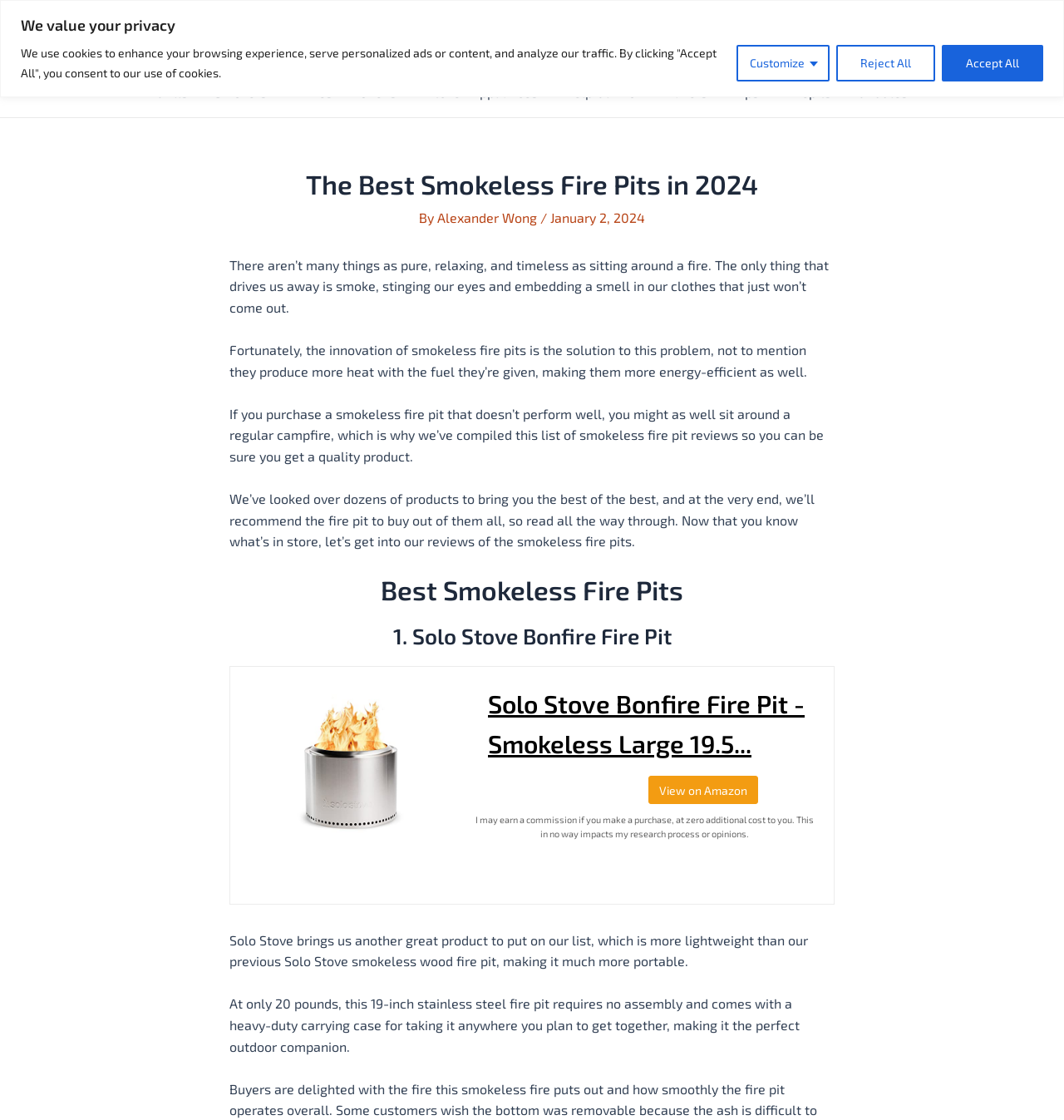Please determine and provide the text content of the webpage's heading.

The Best Smokeless Fire Pits in 2024